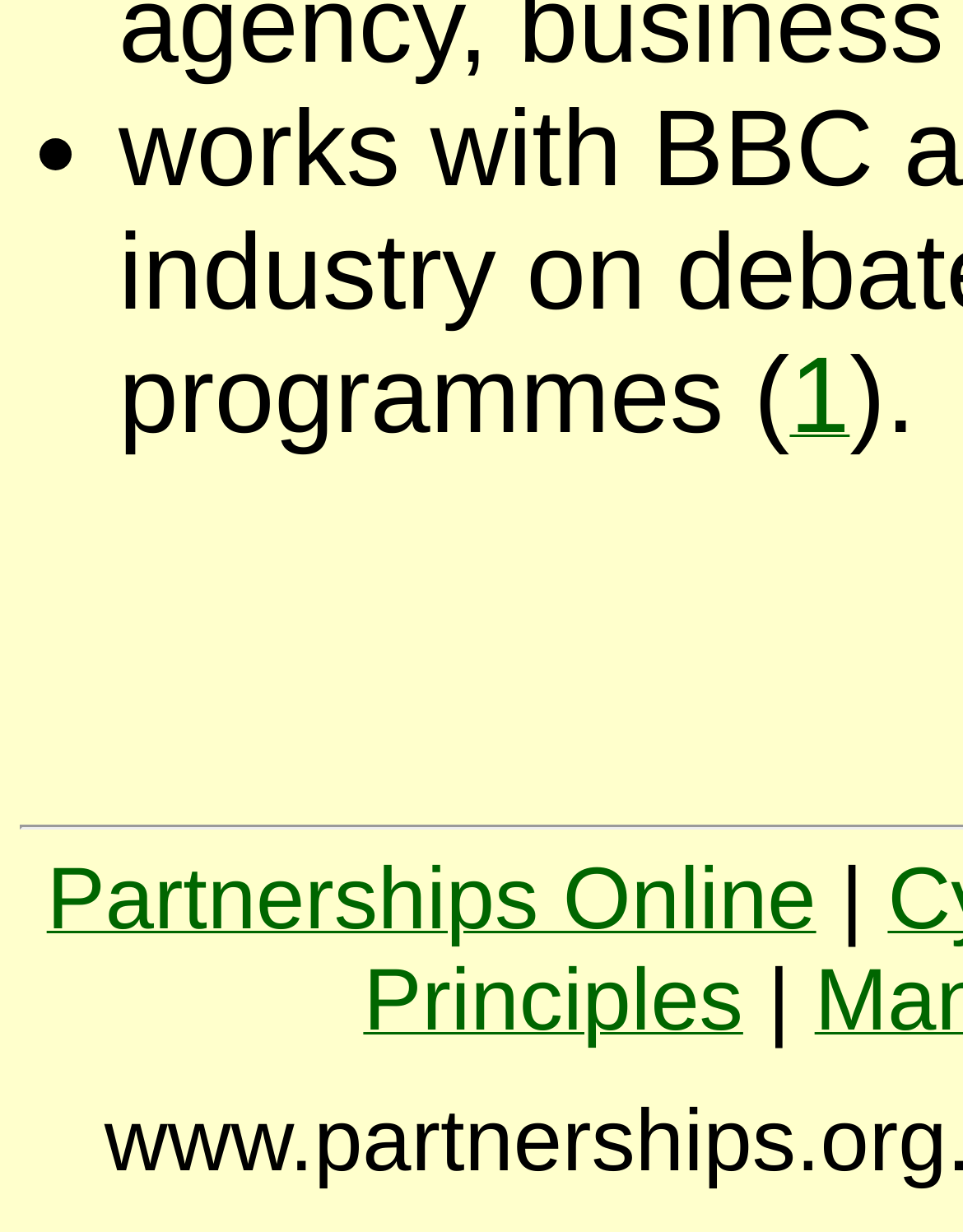Provide a one-word or one-phrase answer to the question:
What character separates the links?

|